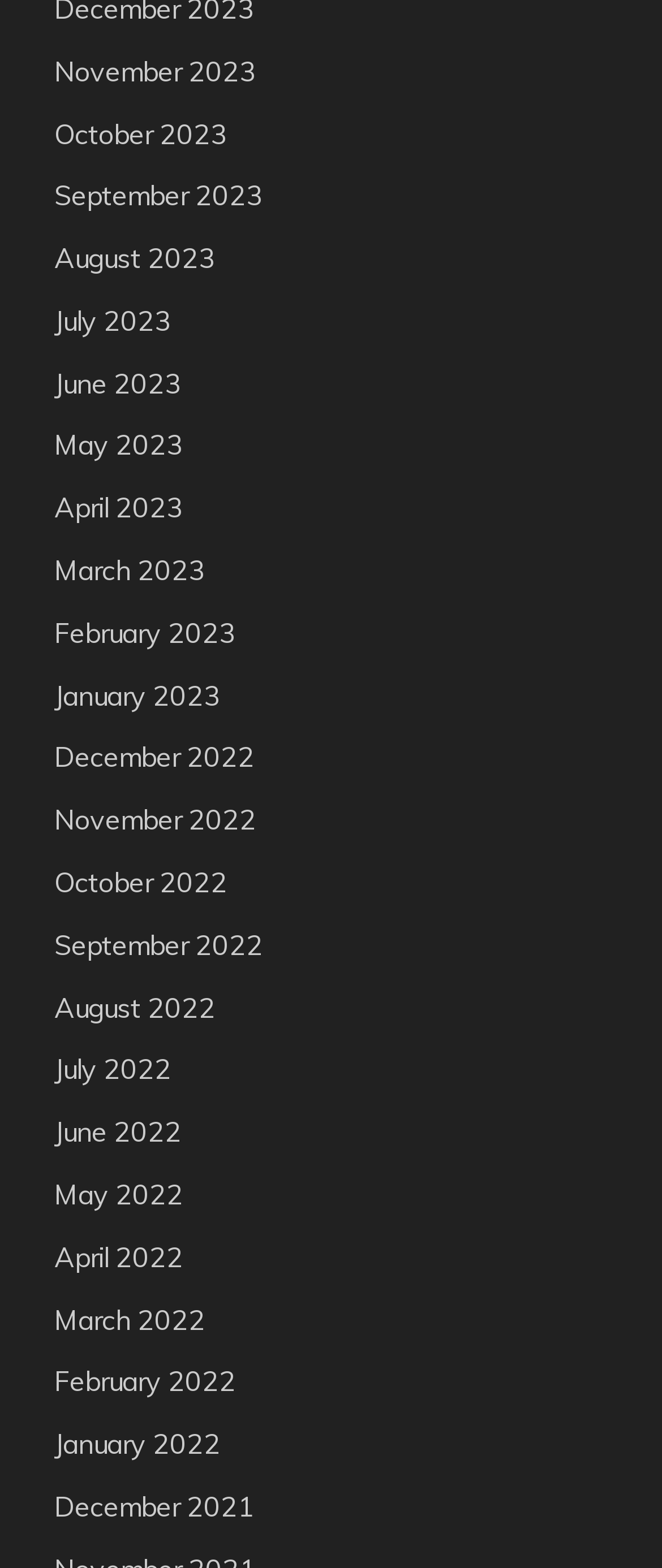Pinpoint the bounding box coordinates for the area that should be clicked to perform the following instruction: "browse January 2022".

[0.082, 0.91, 0.333, 0.932]